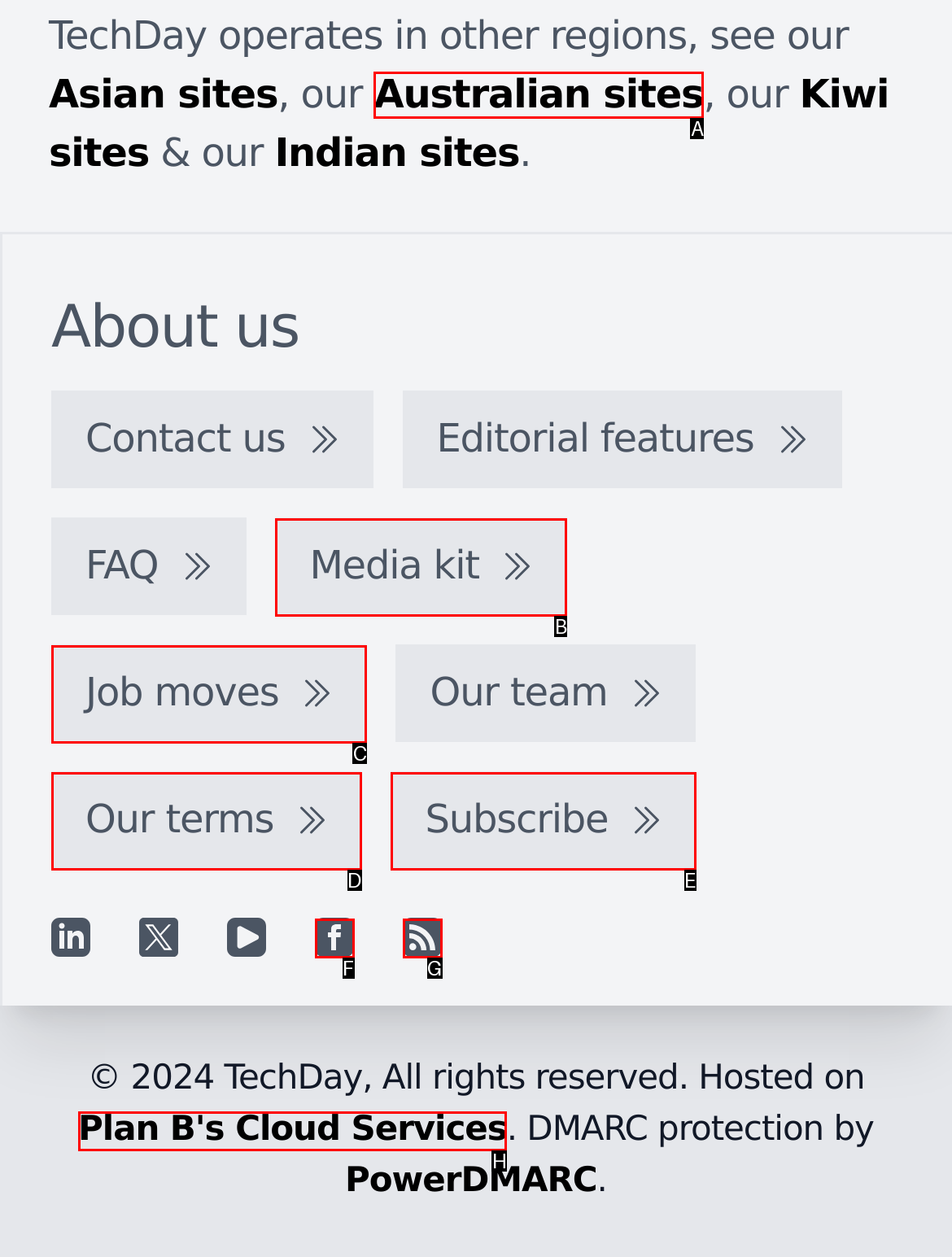Specify the letter of the UI element that should be clicked to achieve the following: Visit the 'Australian sites'
Provide the corresponding letter from the choices given.

A